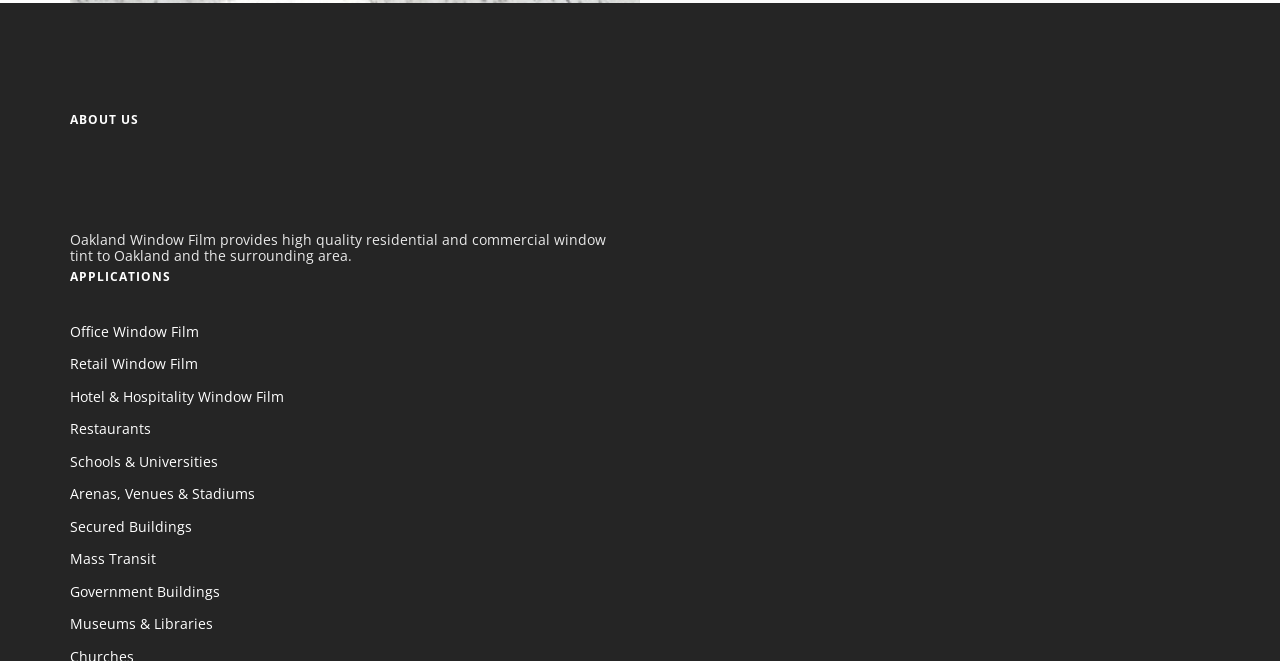What is the purpose of window film in secured buildings?
Using the information presented in the image, please offer a detailed response to the question.

Although the webpage lists 'Secured Buildings' as one of the applications of window film, it does not specify the purpose of window film in such buildings. Therefore, it cannot be determined based on the given webpage.